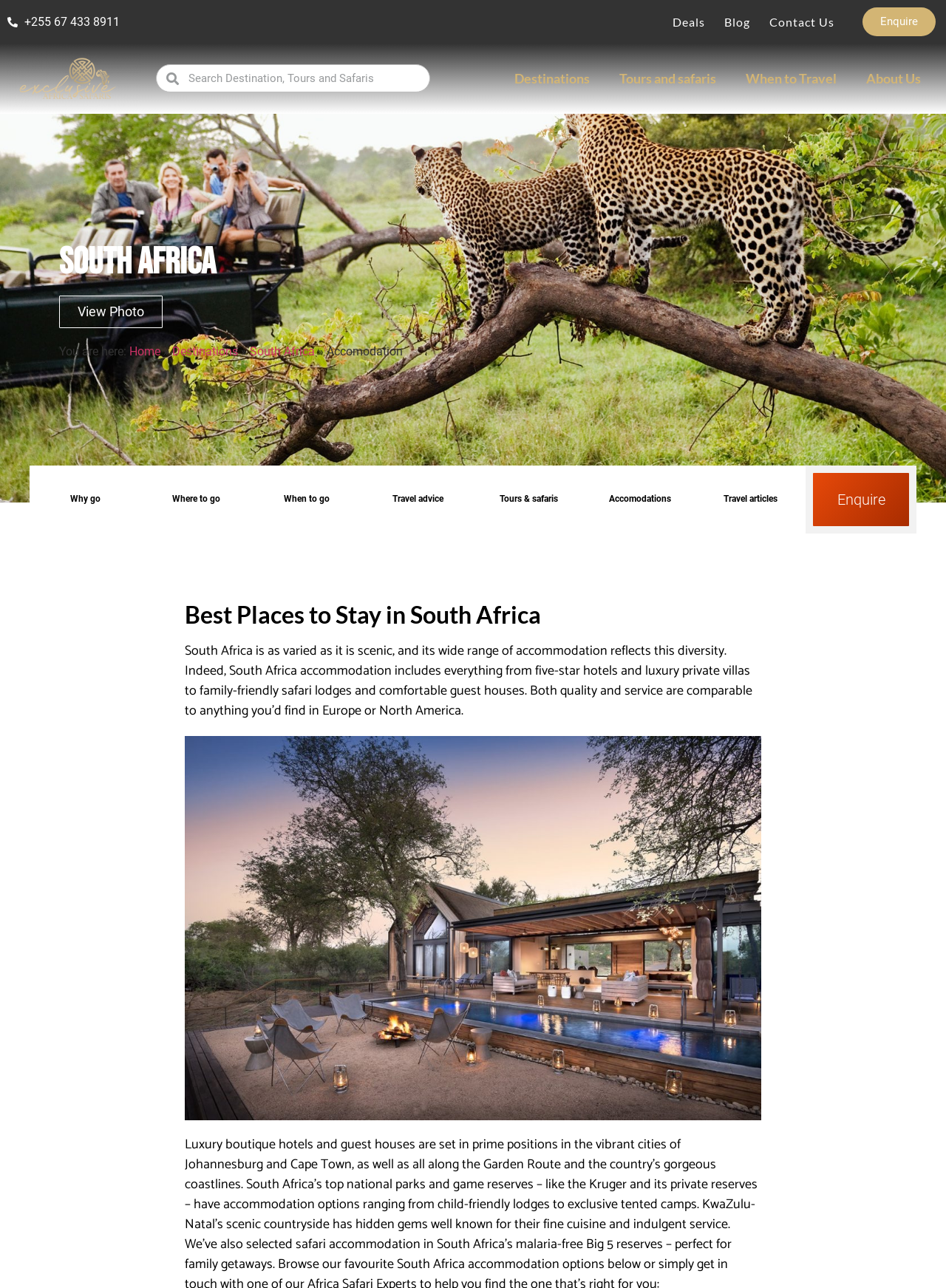From the image, can you give a detailed response to the question below:
What type of content is presented on this webpage?

I determined the type of content on this webpage by analyzing the various elements and their descriptions. I saw links to 'Destinations', 'Tours and safaris', 'When to Travel', and 'Travel advice', which suggest that the webpage is related to travel. Additionally, the heading 'Best Places to Stay in South Africa' and the descriptive text about South Africa accommodation further support my conclusion that the webpage presents travel information.